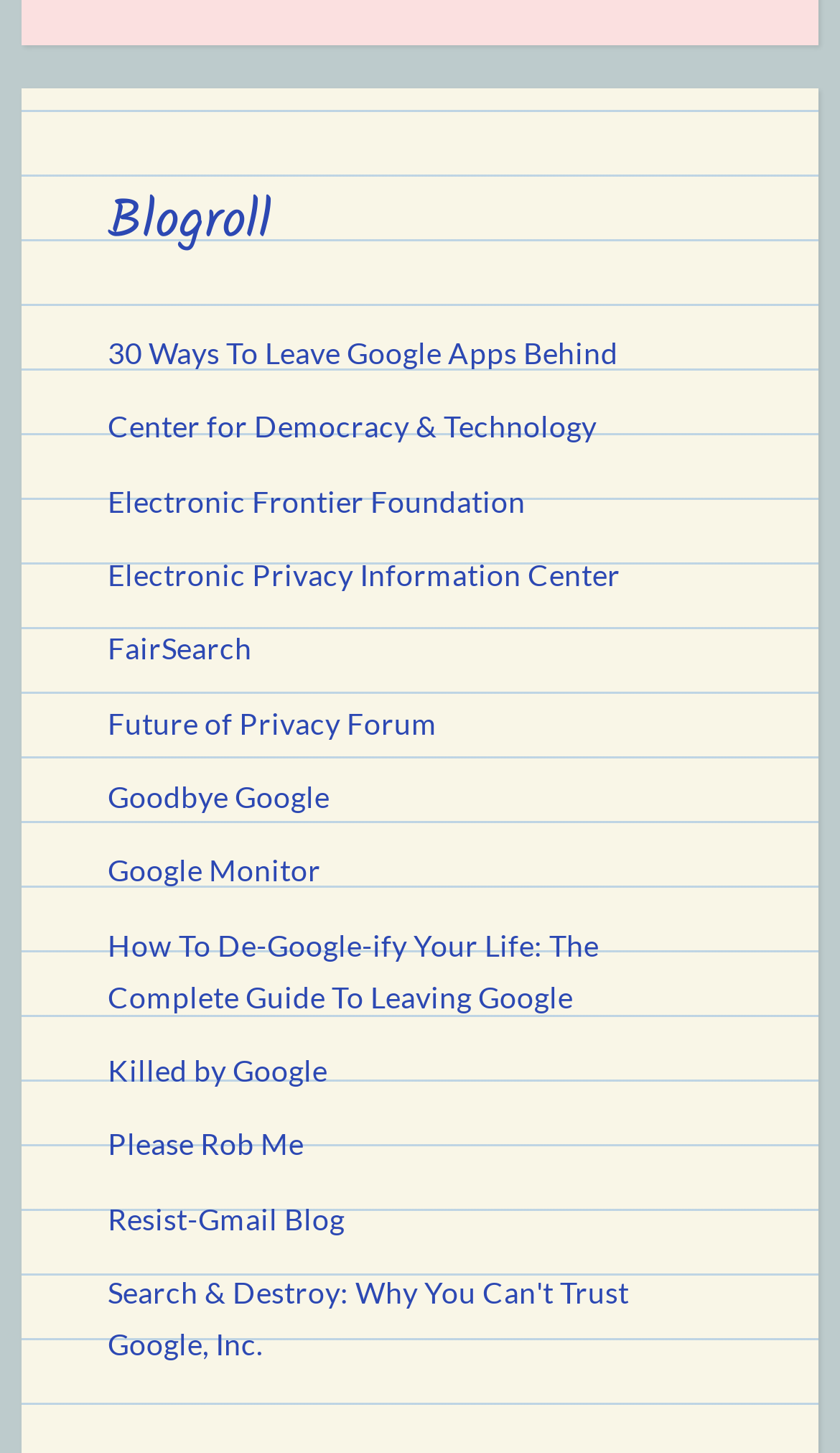How many links are listed on this webpage?
Based on the image, answer the question with a single word or brief phrase.

14